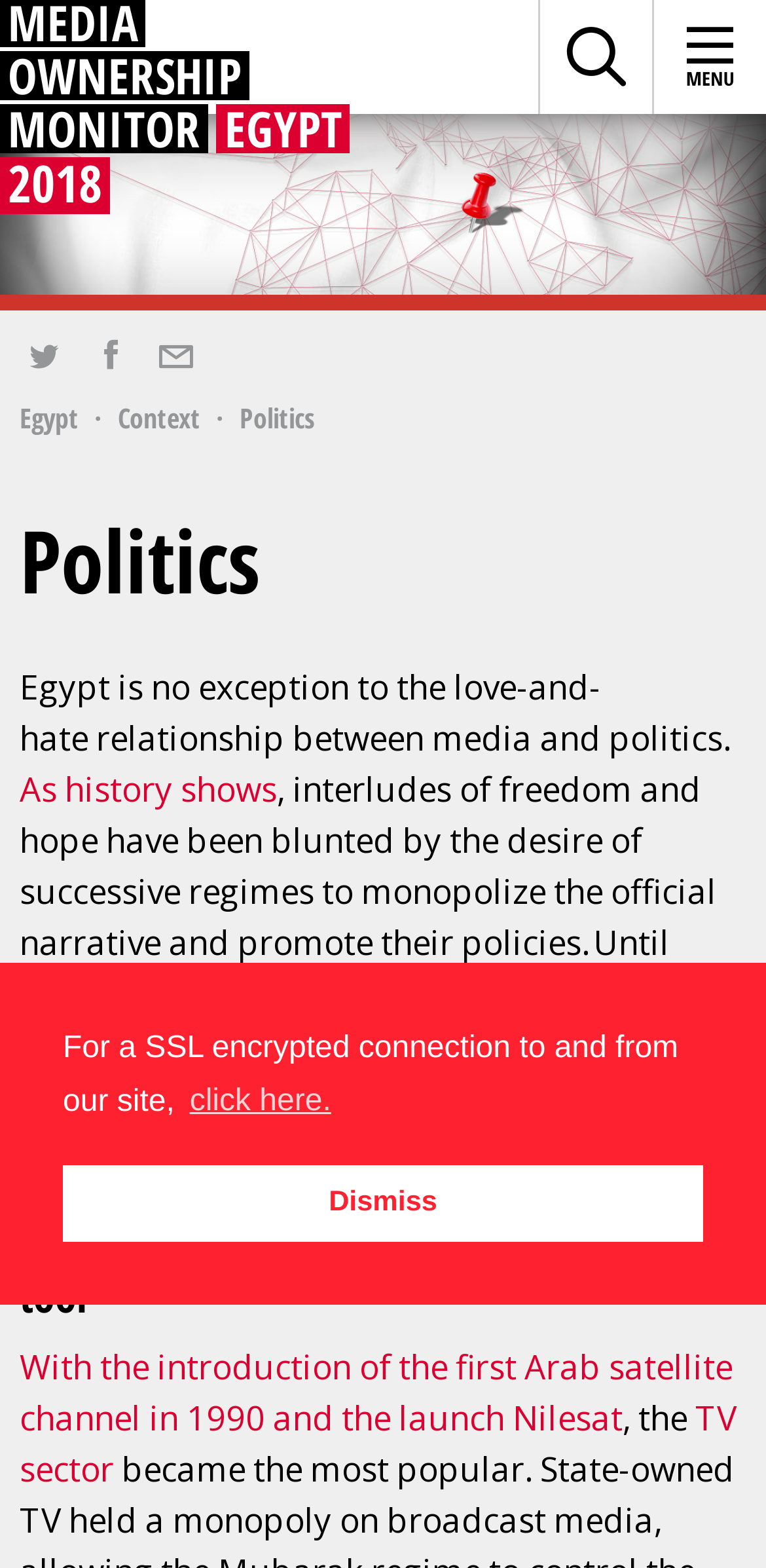Please provide a brief answer to the following inquiry using a single word or phrase:
What was launched in 1990?

The first Arab satellite channel